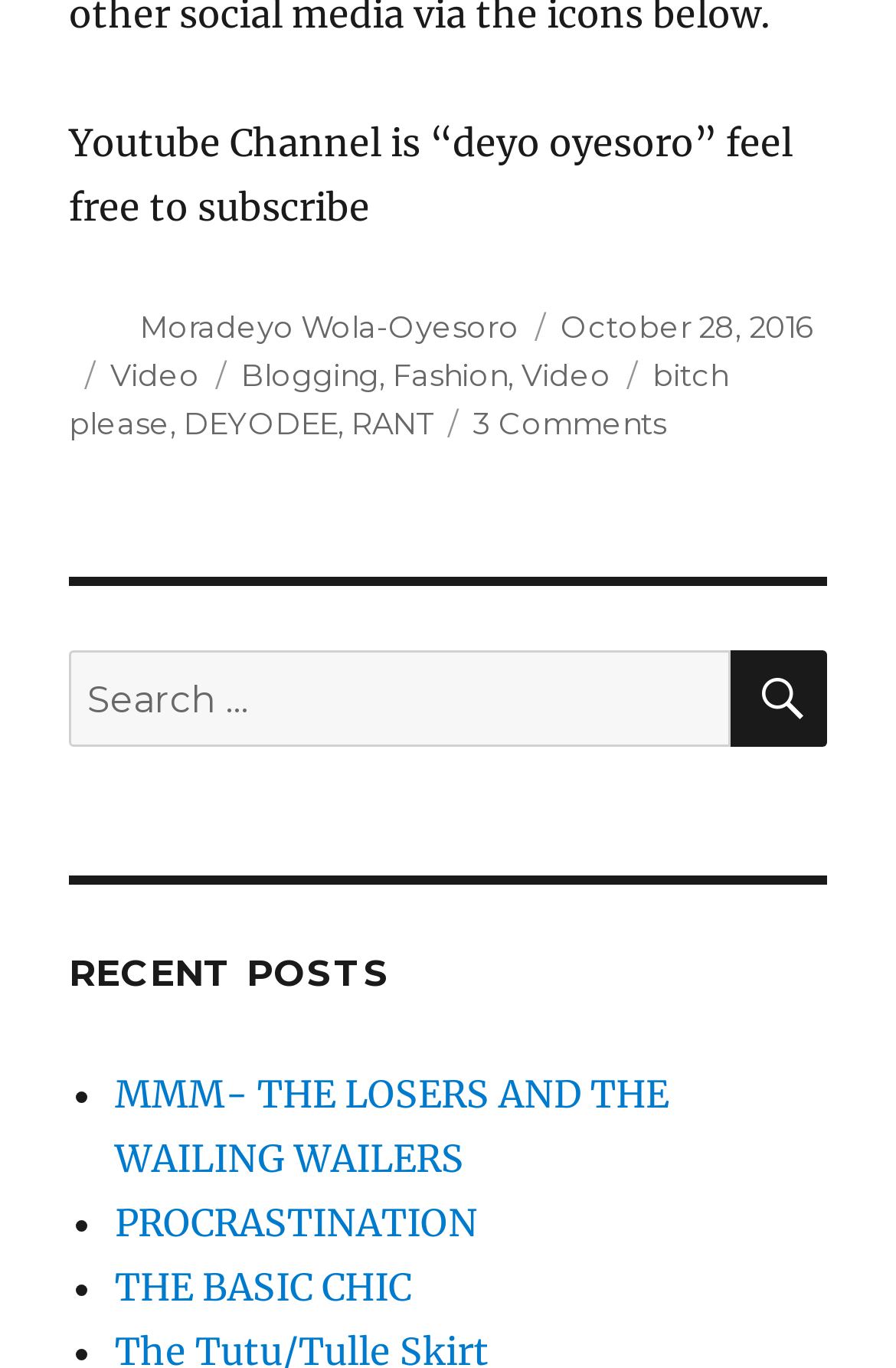Please identify the coordinates of the bounding box that should be clicked to fulfill this instruction: "Search for something".

[0.077, 0.476, 0.923, 0.546]